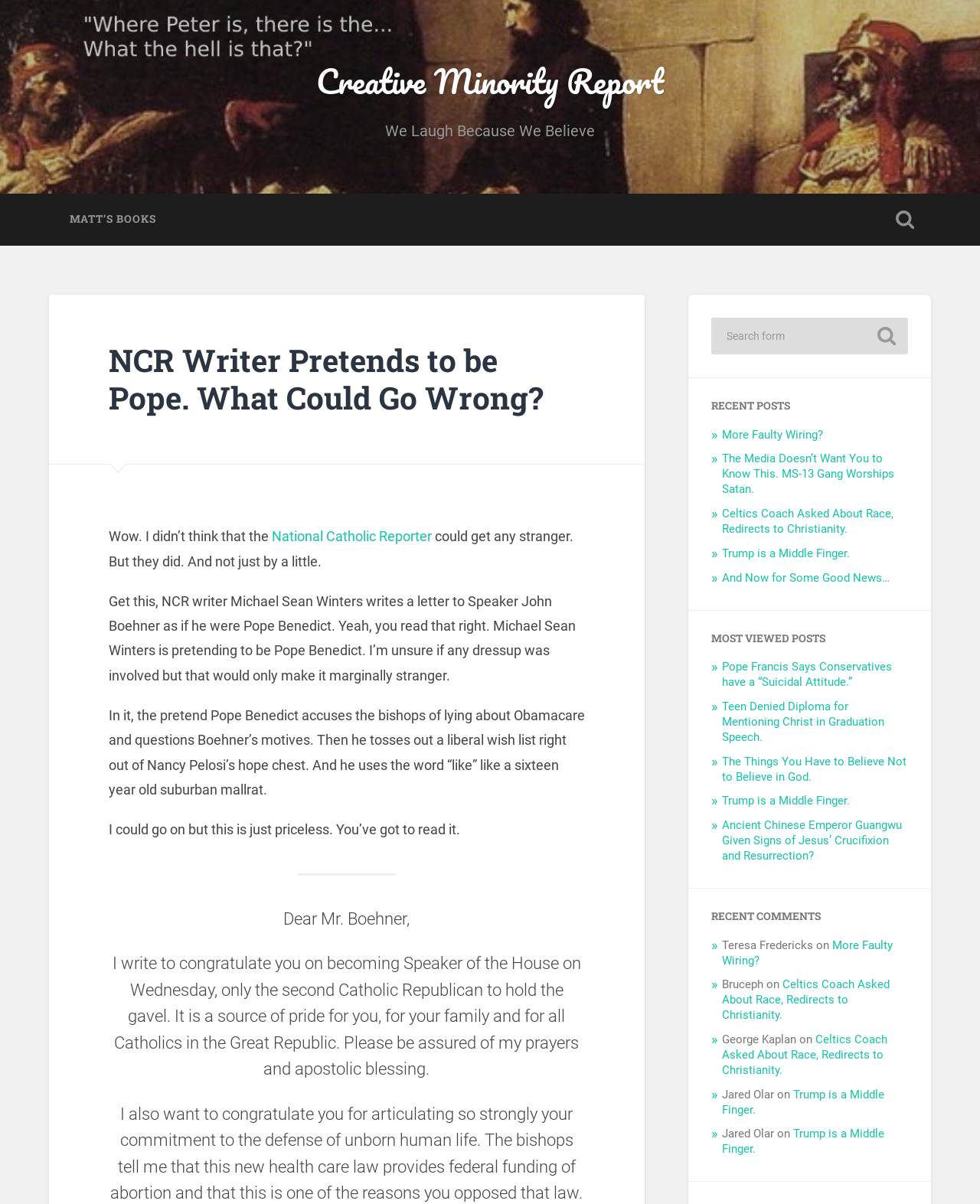Please identify the bounding box coordinates of the clickable element to fulfill the following instruction: "Read the article 'NCR Writer Pretends to be Pope. What Could Go Wrong?'". The coordinates should be four float numbers between 0 and 1, i.e., [left, top, right, bottom].

[0.111, 0.282, 0.554, 0.347]